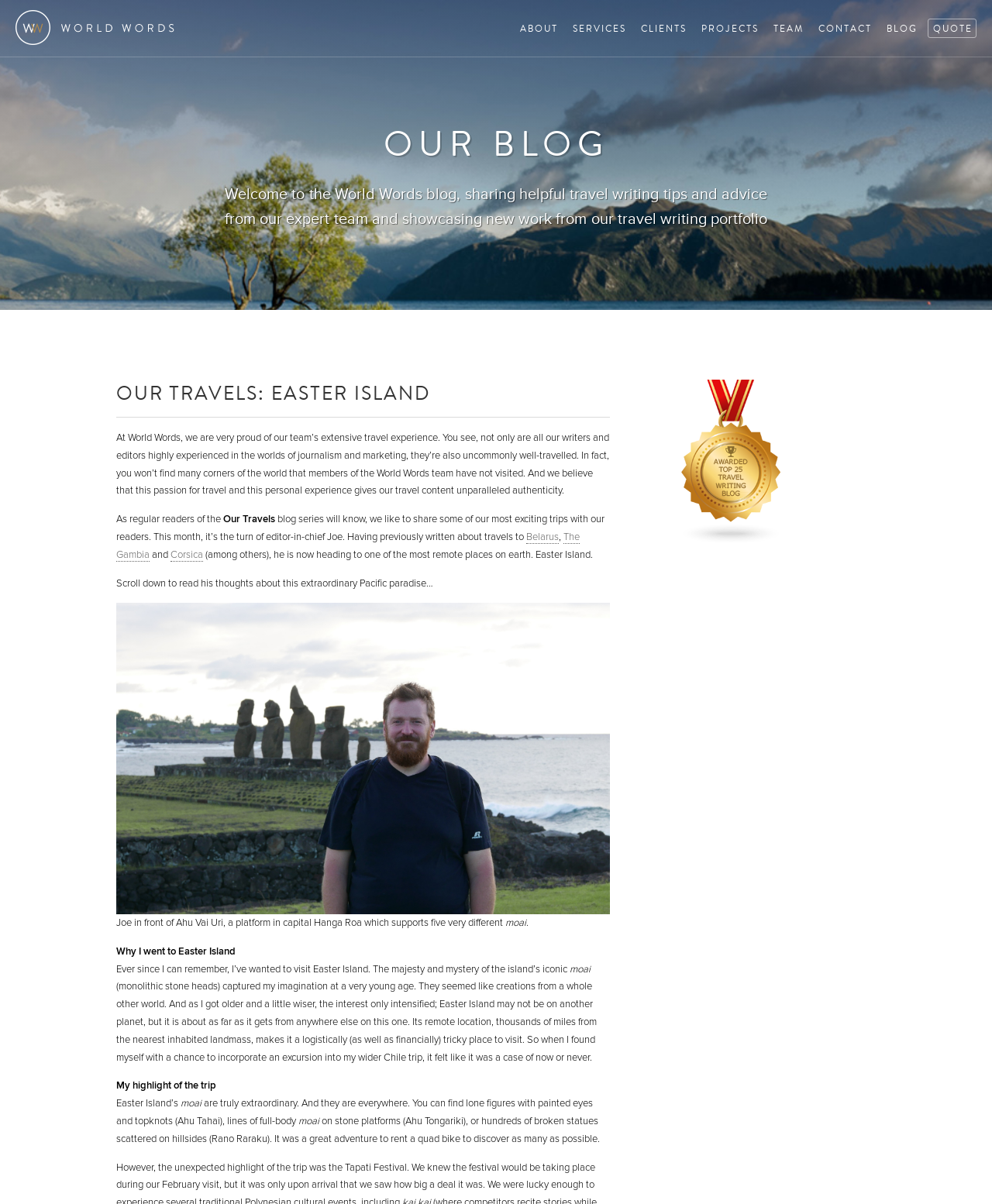Please locate the bounding box coordinates of the element that should be clicked to complete the given instruction: "go back to last post".

None